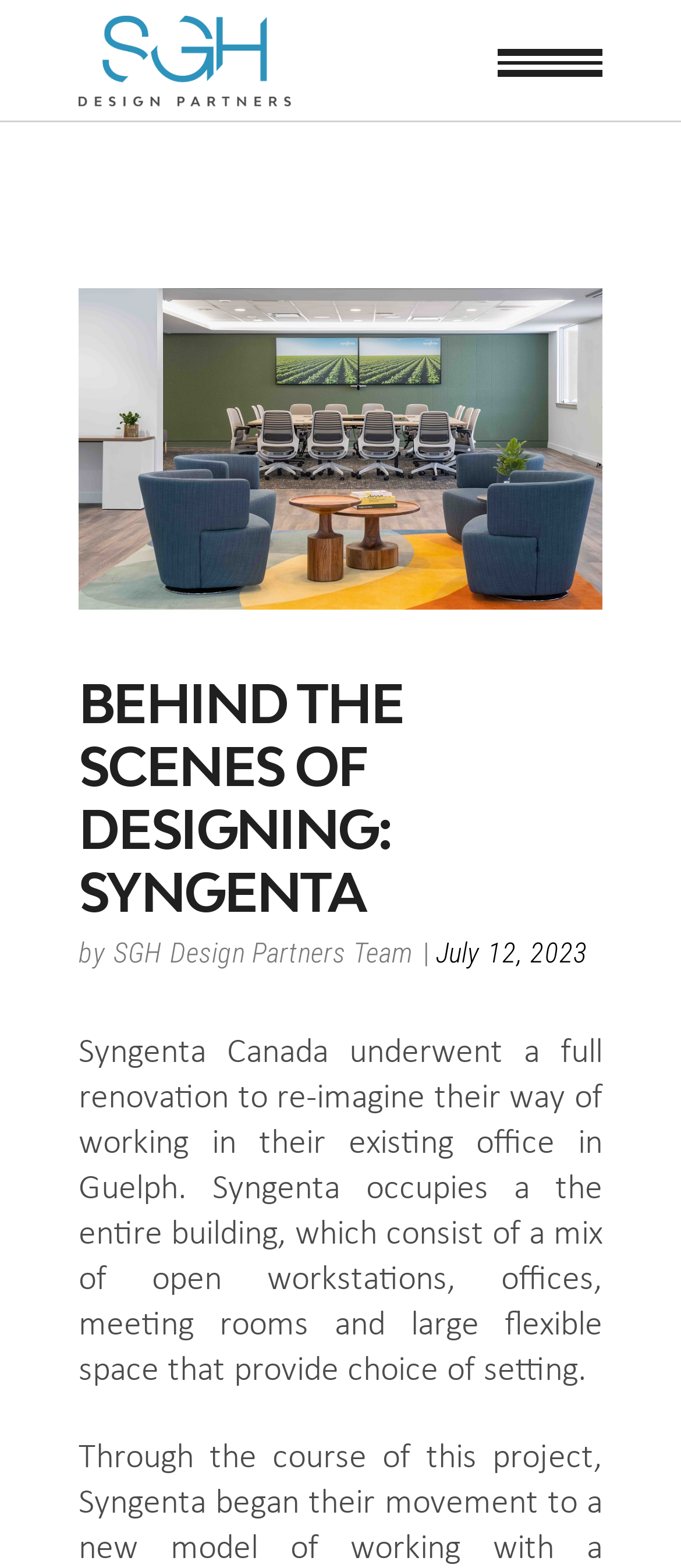Summarize the webpage comprehensively, mentioning all visible components.

The webpage is about the design collaboration between Syngenta and SGH Design Partners, showcasing the creative process and innovation behind their project. 

At the top left corner, there is a mobile logo, which is a clickable link. On the top right corner, there is another link with no text description. 

Below the top section, there is a large image that spans across the page, with a heading "BEHIND THE SCENES OF DESIGNING: SYNGENTA" positioned on top of it. 

Under the heading, there is a text "by" followed by a link to "SGH Design Partners Team" on the left, and a link to the date "July 12, 2023" on the right. 

The main content of the page is a paragraph of text that describes the project, which is about Syngenta Canada's office renovation in Guelph. The text explains that the office consists of a mix of open workstations, offices, meeting rooms, and large flexible spaces that provide a choice of settings.